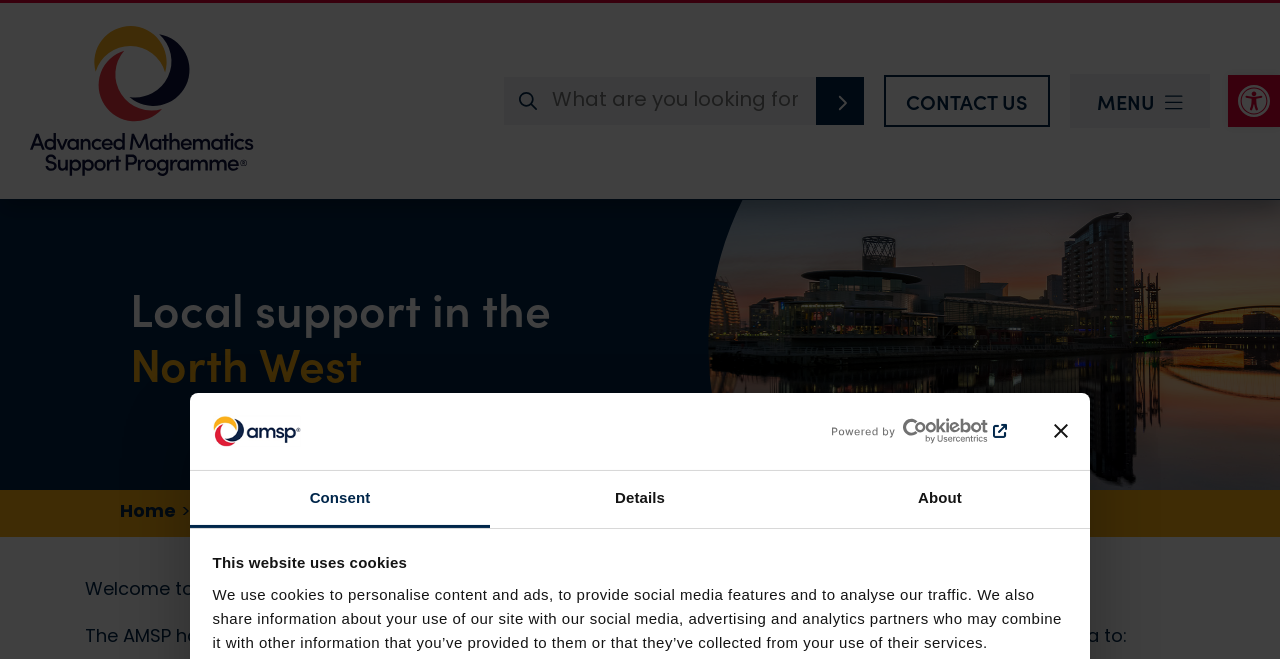Please determine the bounding box coordinates of the element to click in order to execute the following instruction: "Go to home page". The coordinates should be four float numbers between 0 and 1, specified as [left, top, right, bottom].

[0.094, 0.765, 0.138, 0.791]